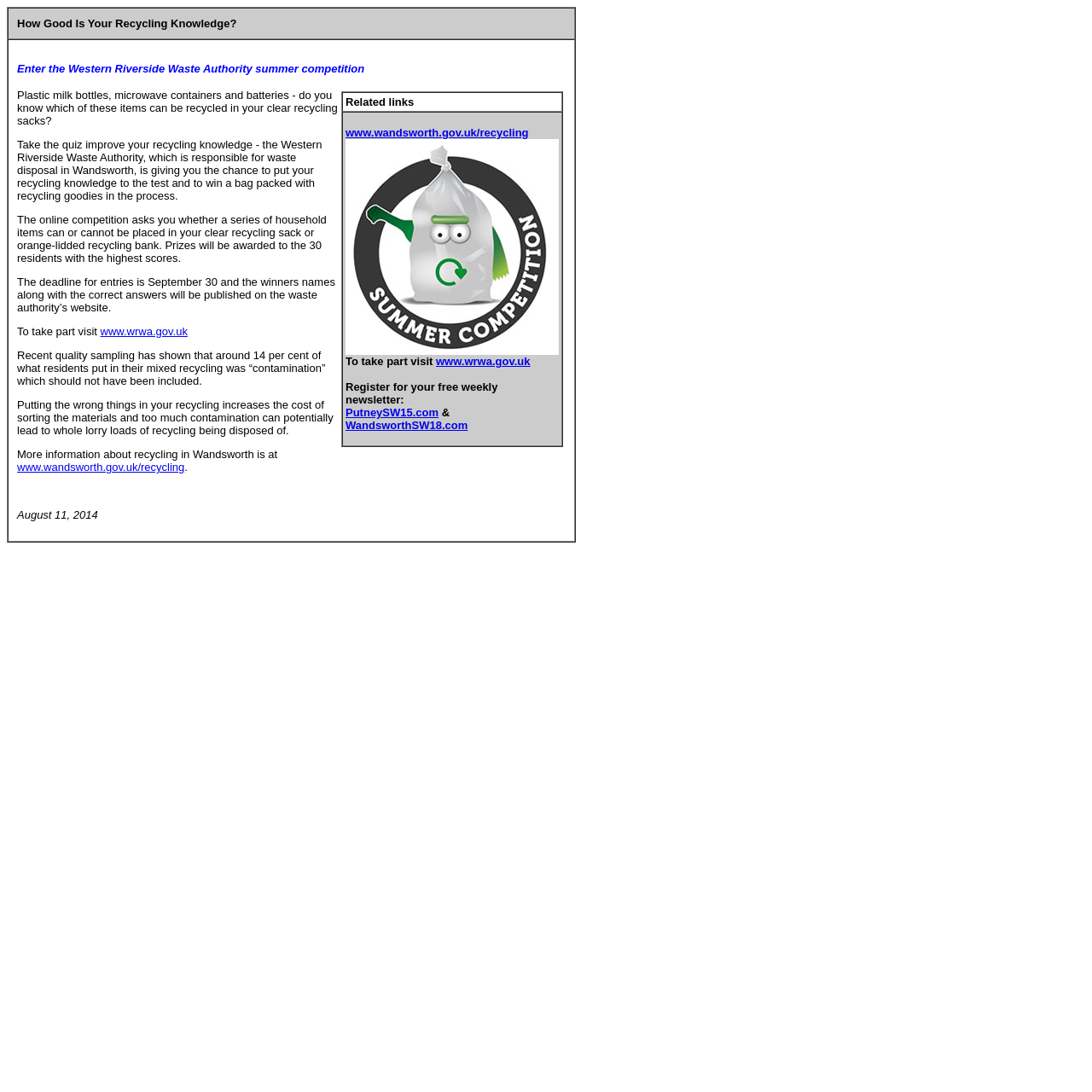Articulate a complete and detailed caption of the webpage elements.

This webpage is about a summer competition organized by the Western Riverside Waste Authority for residents in Putney and Wandsworth. The competition aims to test residents' recycling knowledge and offers prizes to the top 30 scorers. 

At the top of the page, there is a table with a heading "How Good Is Your Recycling Knowledge?" followed by a brief description of the competition. Below this, there is a longer text that explains the rules and objectives of the competition, including the deadline for entries and the prizes to be awarded. 

On the right side of the page, there is a section with related links, including a link to the Western Riverside Waste Authority's website and a link to the Wandsworth government's website for recycling information. 

There are also links to register for a free weekly newsletter for Putney and Wandsworth, with options to visit the websites for PutneySW15.com and WandsworthSW18.com. 

The page has a total of 2 tables, 7 links, and 14 static text elements. There is one image on the page, but its content is not described.